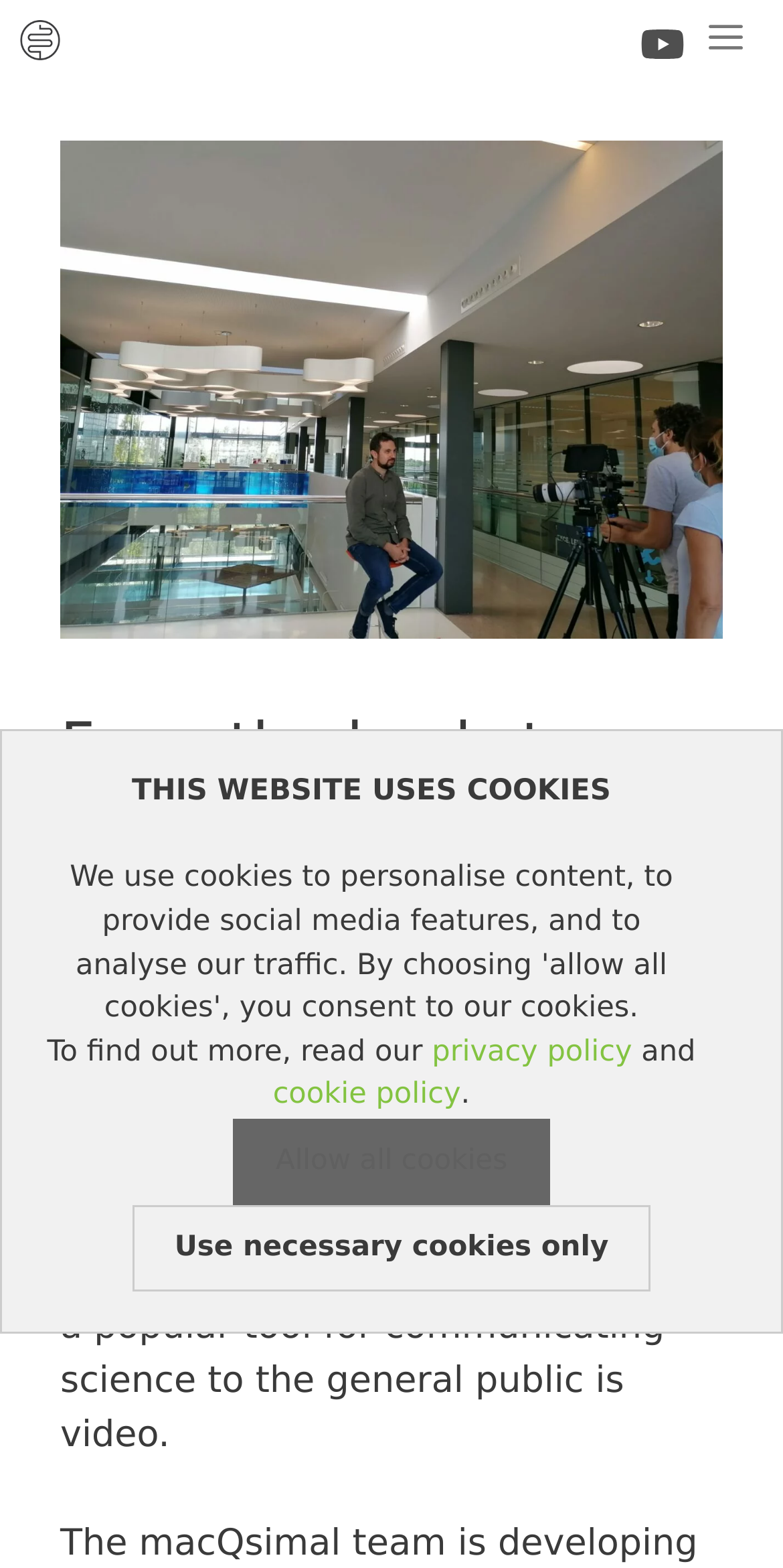What is the purpose of EU-funded projects?
Please provide a single word or phrase answer based on the image.

to increase outreach for science and innovation